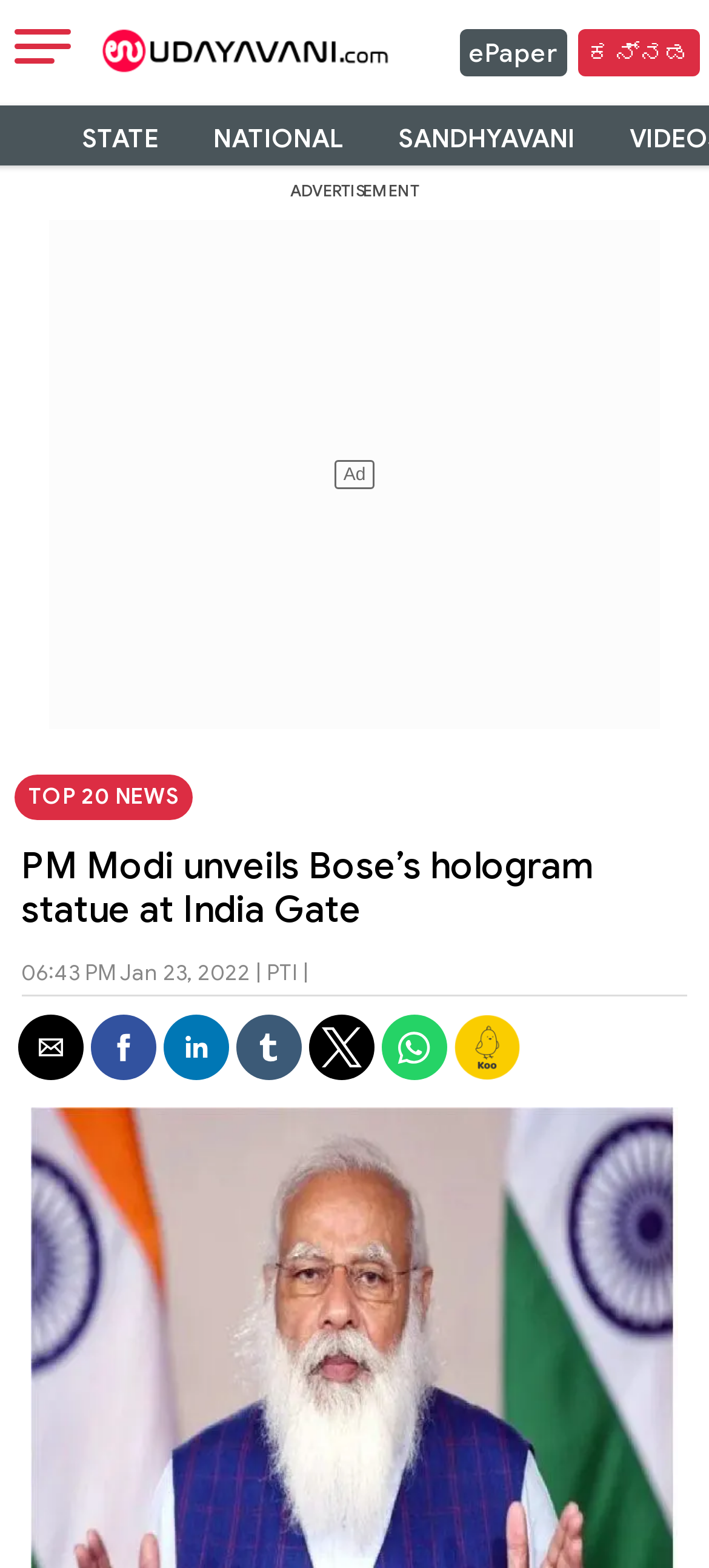Identify the bounding box coordinates necessary to click and complete the given instruction: "Open the Koo App".

[0.641, 0.671, 0.733, 0.695]